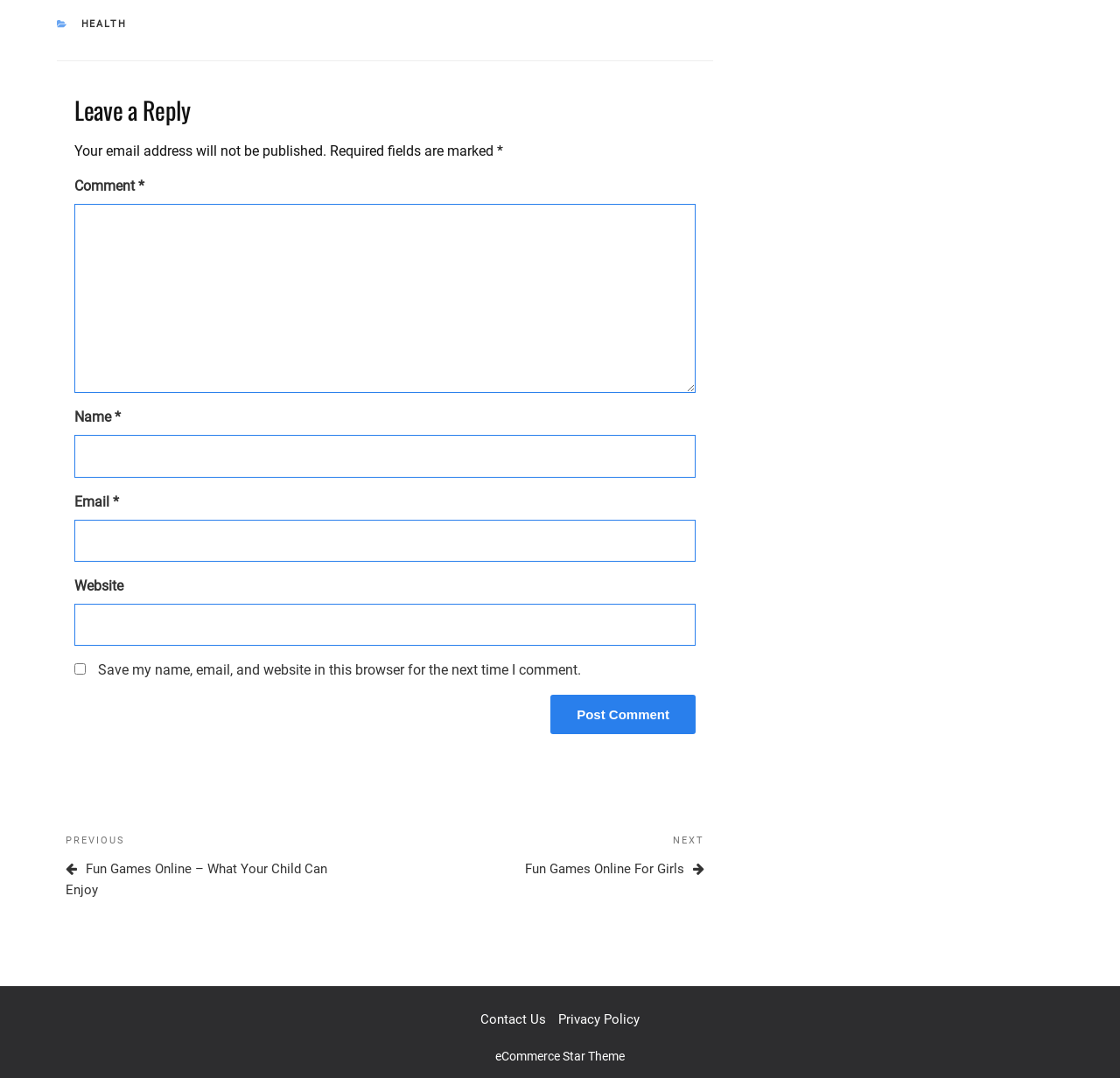Locate the bounding box coordinates of the clickable region necessary to complete the following instruction: "Click the 'Previous Post' link". Provide the coordinates in the format of four float numbers between 0 and 1, i.e., [left, top, right, bottom].

[0.059, 0.774, 0.328, 0.833]